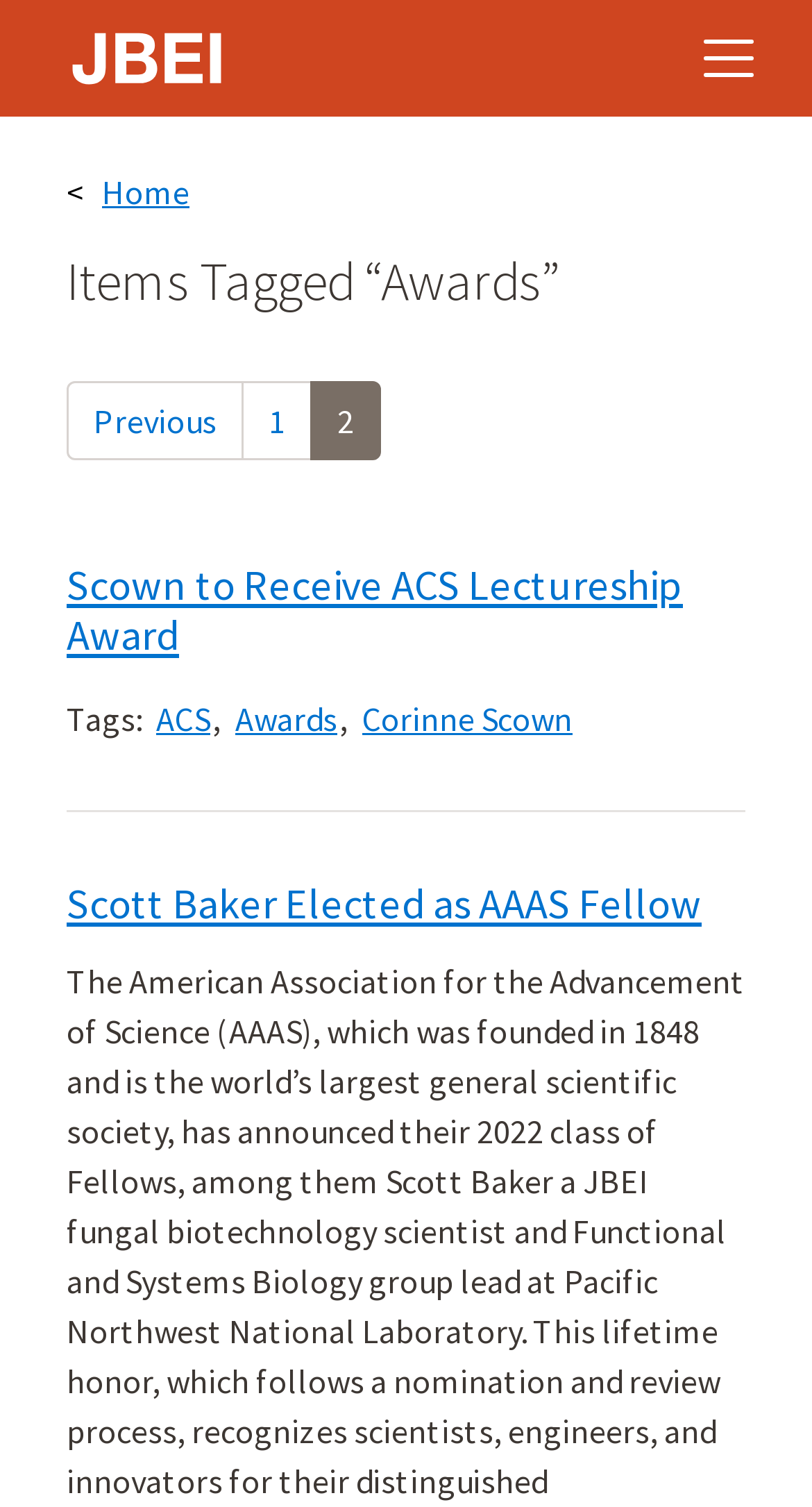Provide a thorough and detailed response to the question by examining the image: 
What is the primary navigation menu located at?

I found the answer by examining the bounding box coordinates of the 'Primary Navigation' element, which indicates that it is located at the top of the page with a y1 coordinate of 0.0.